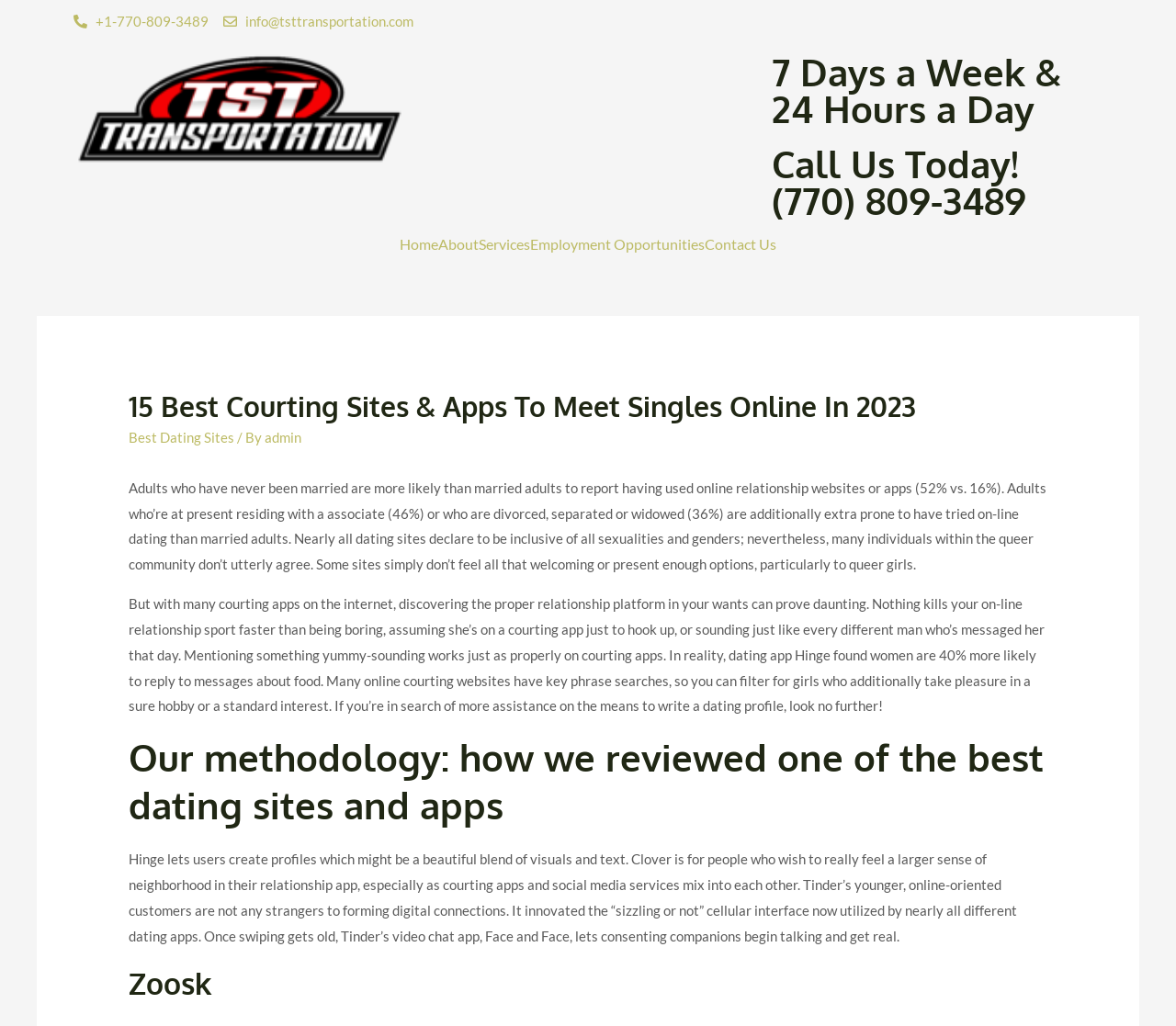Please locate the bounding box coordinates of the element that should be clicked to achieve the given instruction: "Contact us".

[0.599, 0.231, 0.66, 0.245]